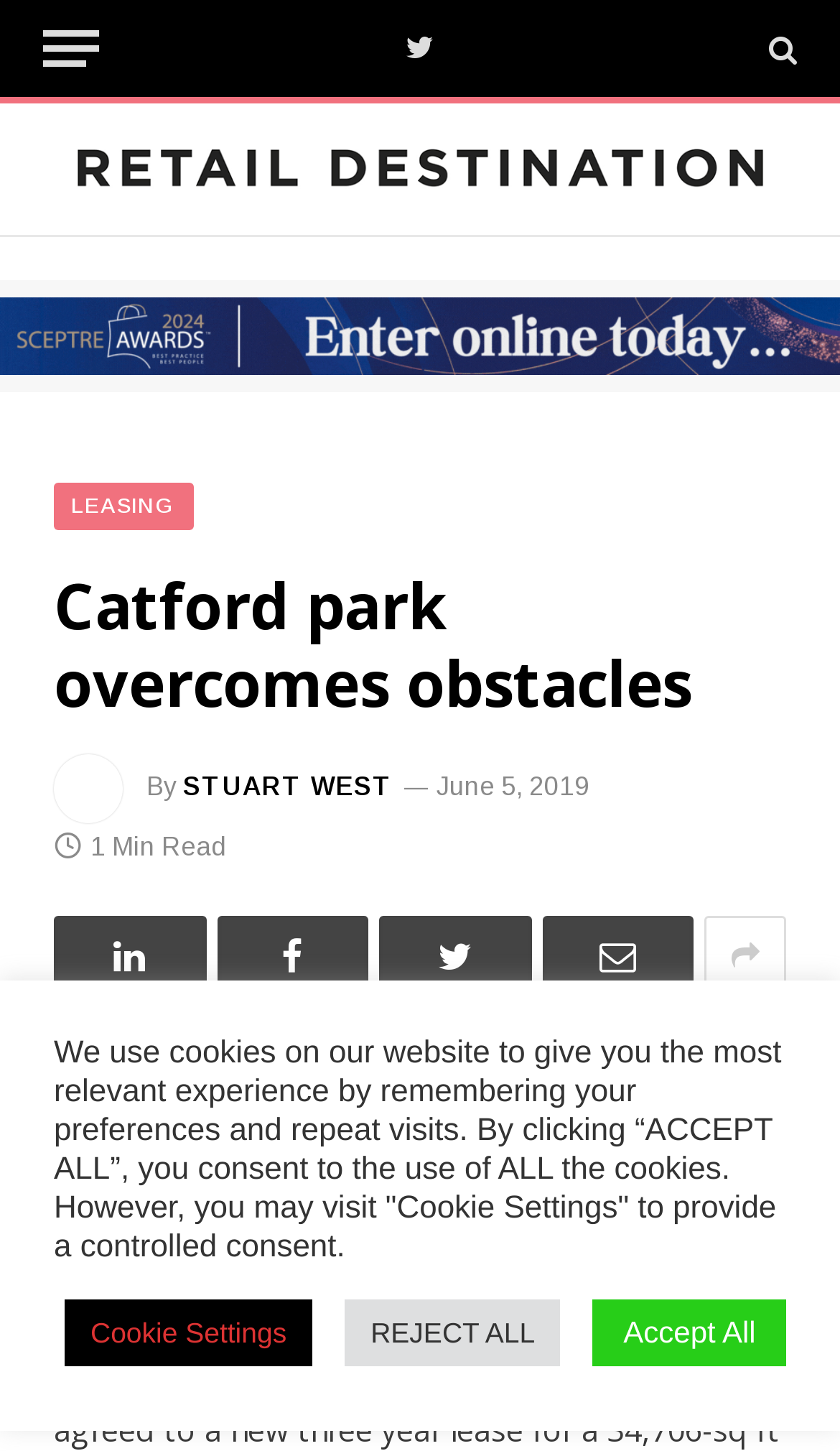Identify the bounding box coordinates of the clickable region to carry out the given instruction: "View the Retail Destination page".

[0.09, 0.087, 0.91, 0.146]